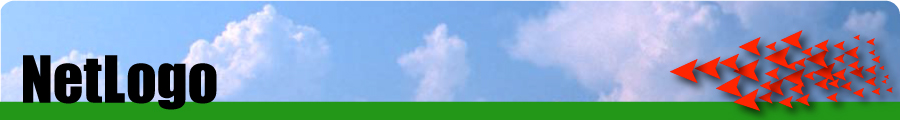Give a meticulous account of what the image depicts.

The image features a vibrant banner for NetLogo, prominently displaying the word "NetLogo" in large, bold black font against a serene backdrop of blue skies with fluffy white clouds. Below the text, a visually appealing green strip runs across the bottom, representing the landscapes often modeled in simulations. To the right, a series of dynamic red arrows suggests movement or direction, embodying the interactive and exploratory essence of the NetLogo modeling environment. This banner is an integral part of the NetLogo Models Library, serving as a welcoming portal for users engaged in modeling behaviors and environments in various simulations.